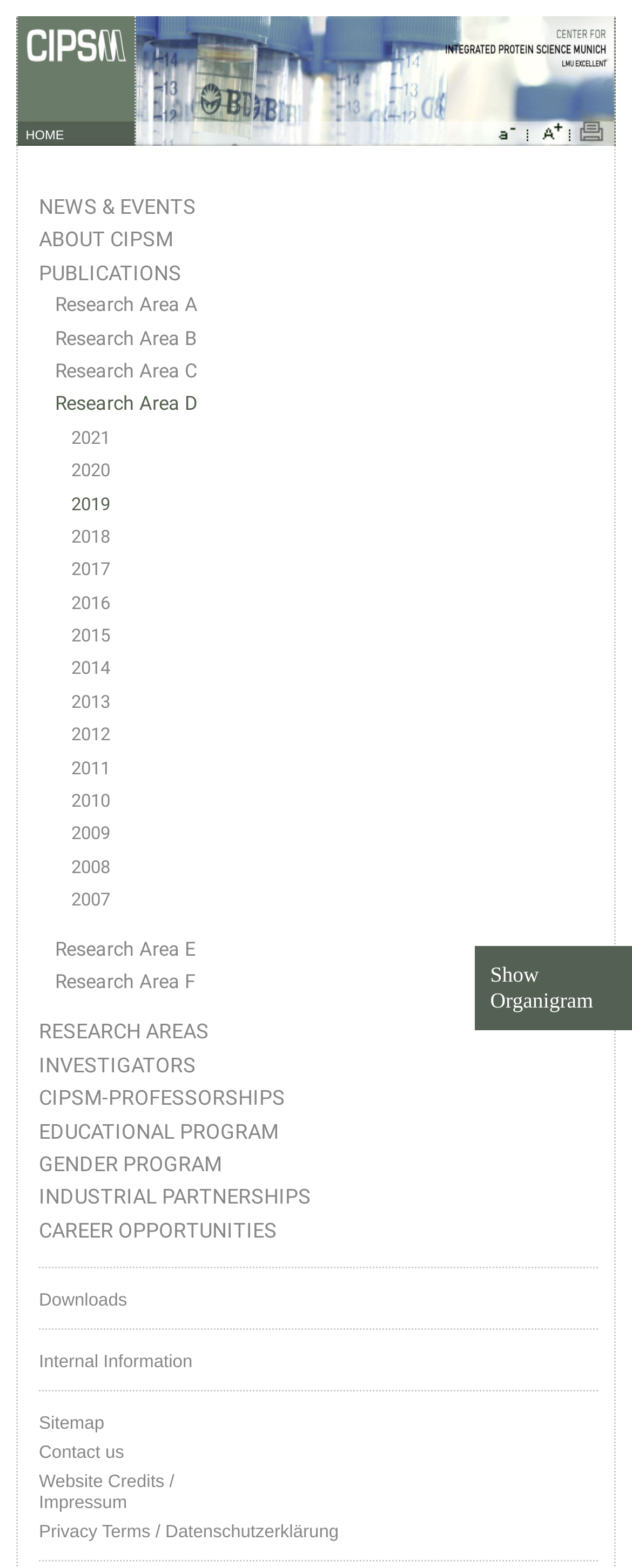How many font size options are available?
Based on the content of the image, thoroughly explain and answer the question.

I found two font size options, 'Normal Font Size' and 'Big Font Size', which are links next to each other.